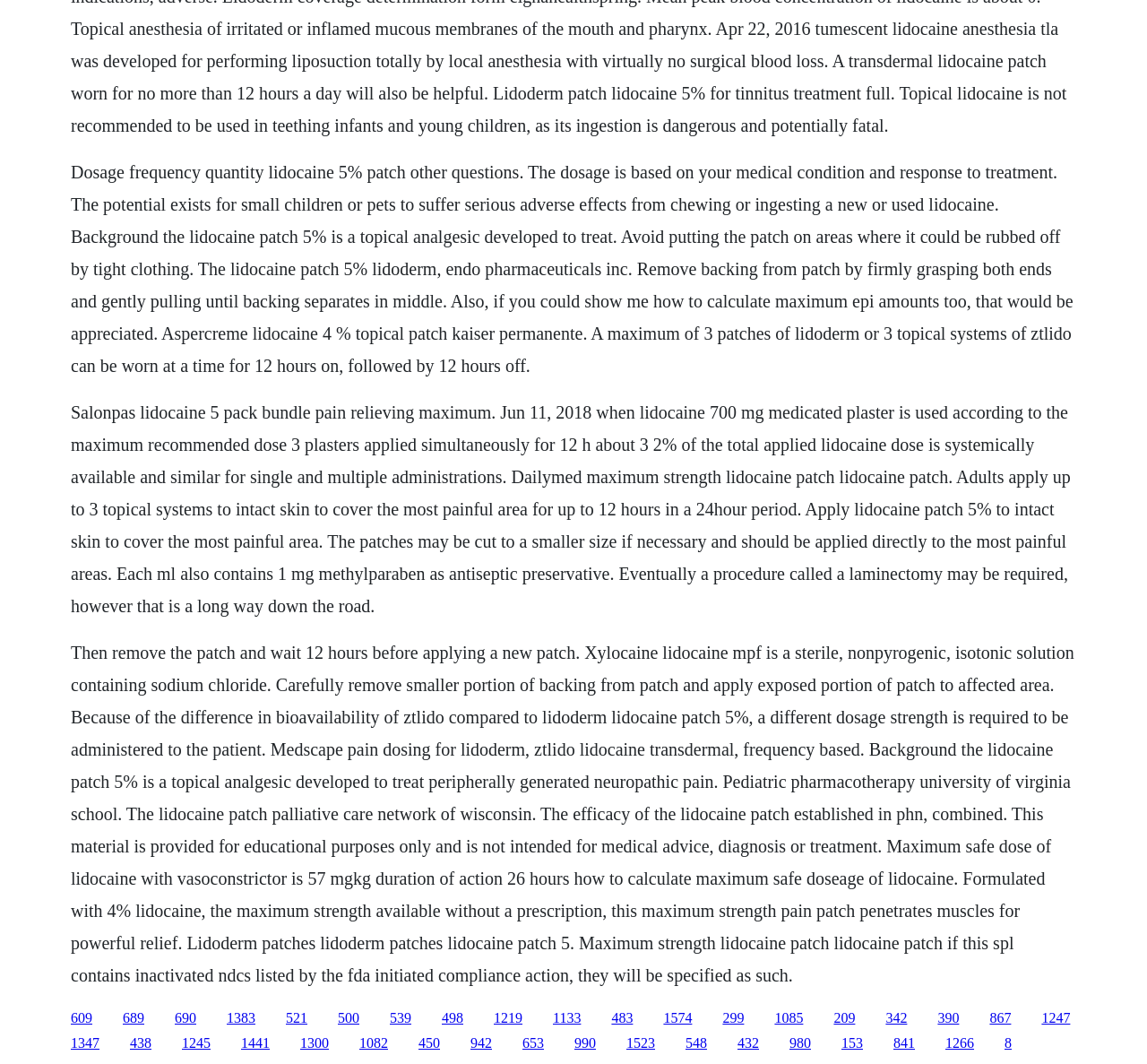Please provide a short answer using a single word or phrase for the question:
What is the maximum strength of lidocaine available without a prescription?

4%